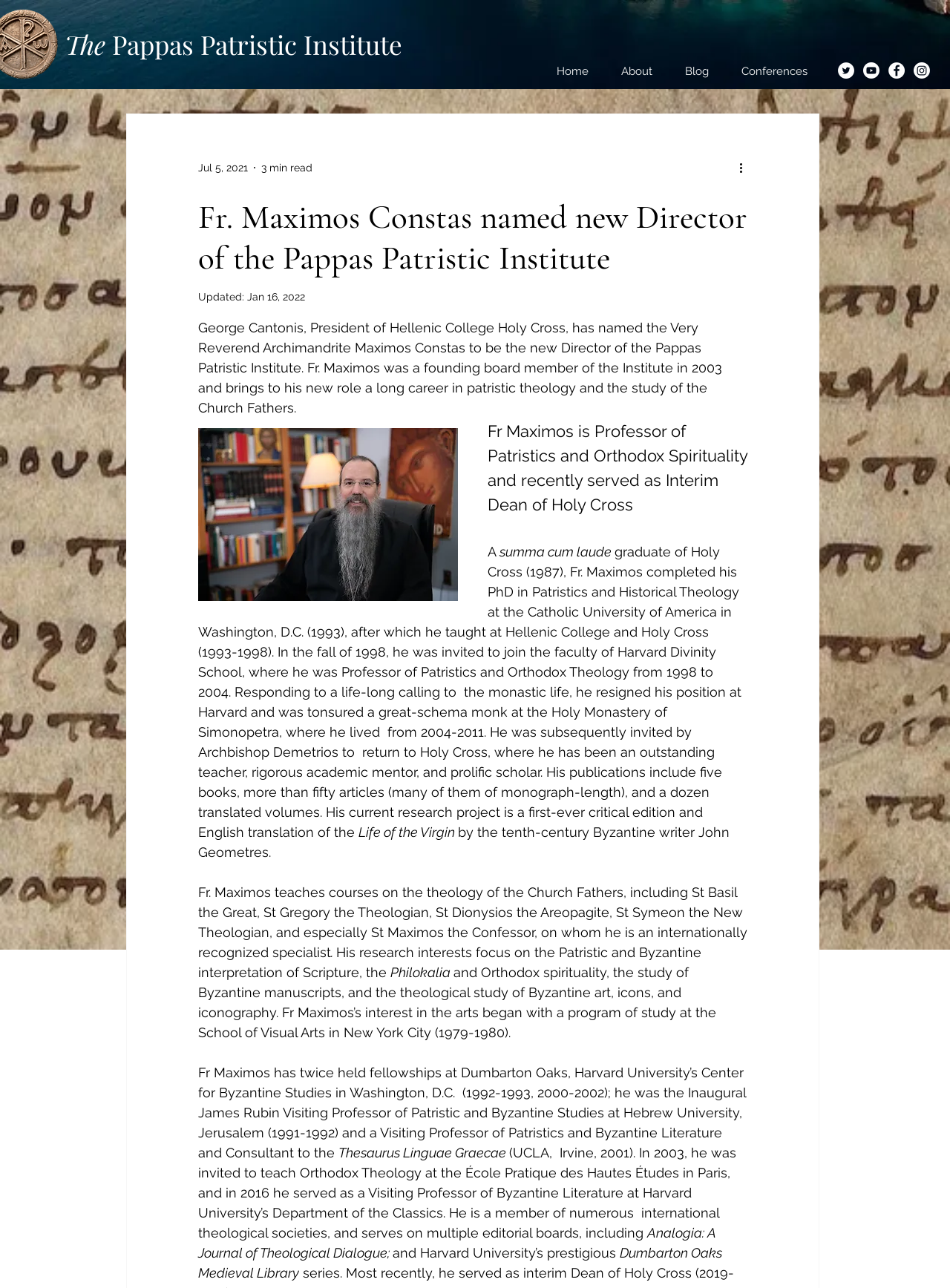What is the name of the institute where Fr. Maximos was a founding board member?
Based on the content of the image, thoroughly explain and answer the question.

The answer can be found in the paragraph that starts with 'George Cantonis, President of Hellenic College Holy Cross, has named the Very Reverend Archimandrite Maximos Constas to be the new Director of the Pappas Patristic Institute.'